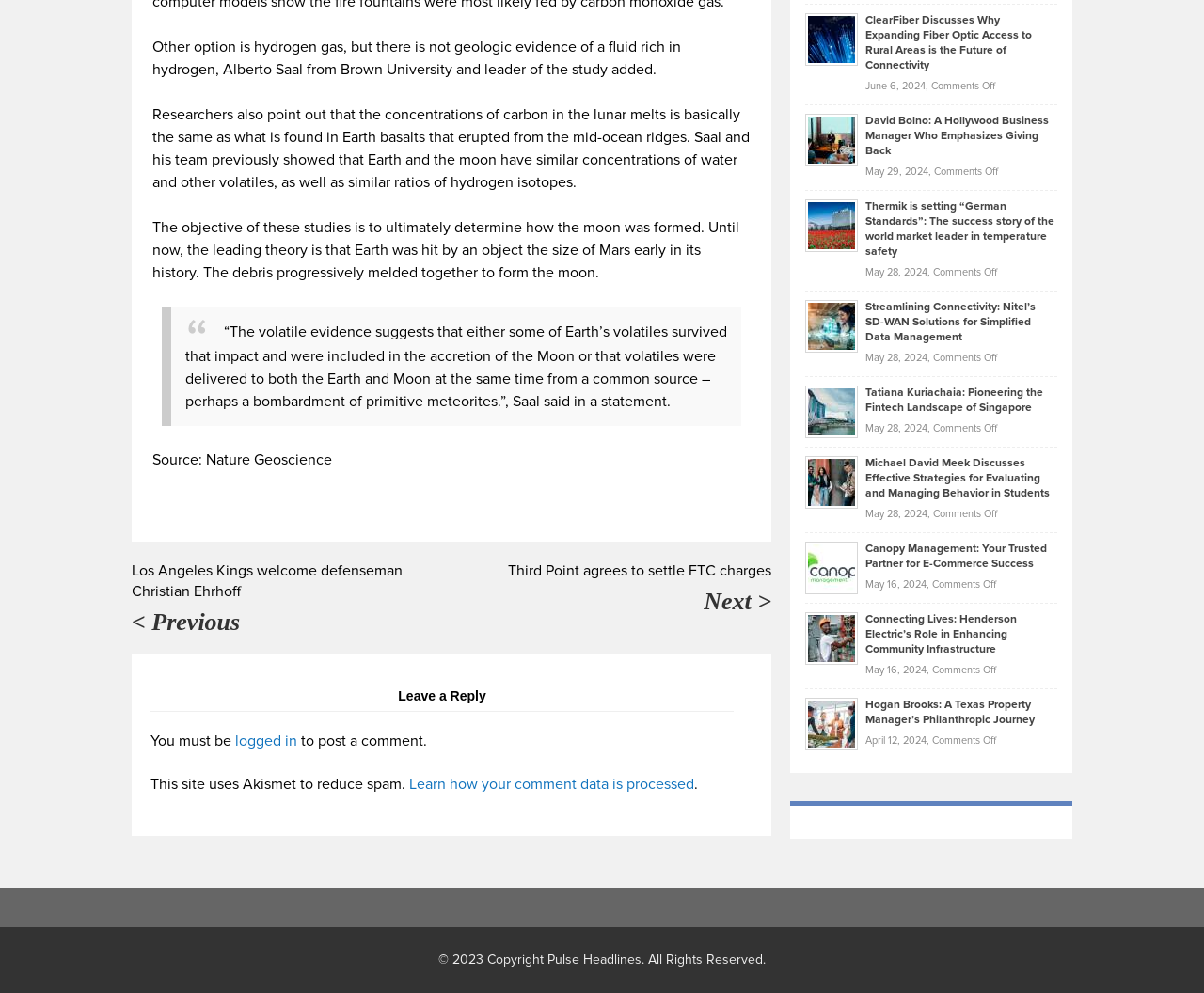Please find the bounding box for the UI element described by: "logged in".

[0.195, 0.736, 0.247, 0.755]